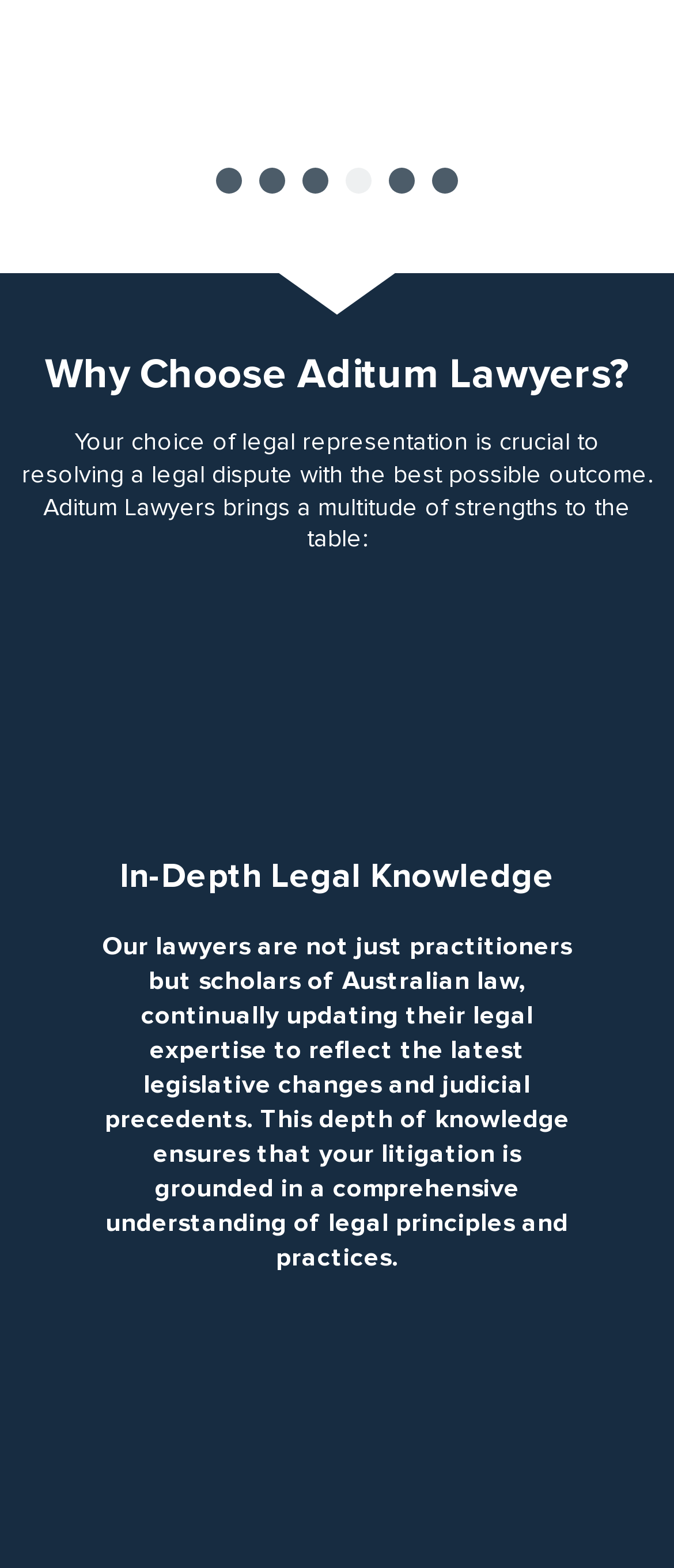Predict the bounding box coordinates for the UI element described as: "CALL 1300 234 886". The coordinates should be four float numbers between 0 and 1, presented as [left, top, right, bottom].

[0.021, 0.633, 0.907, 0.671]